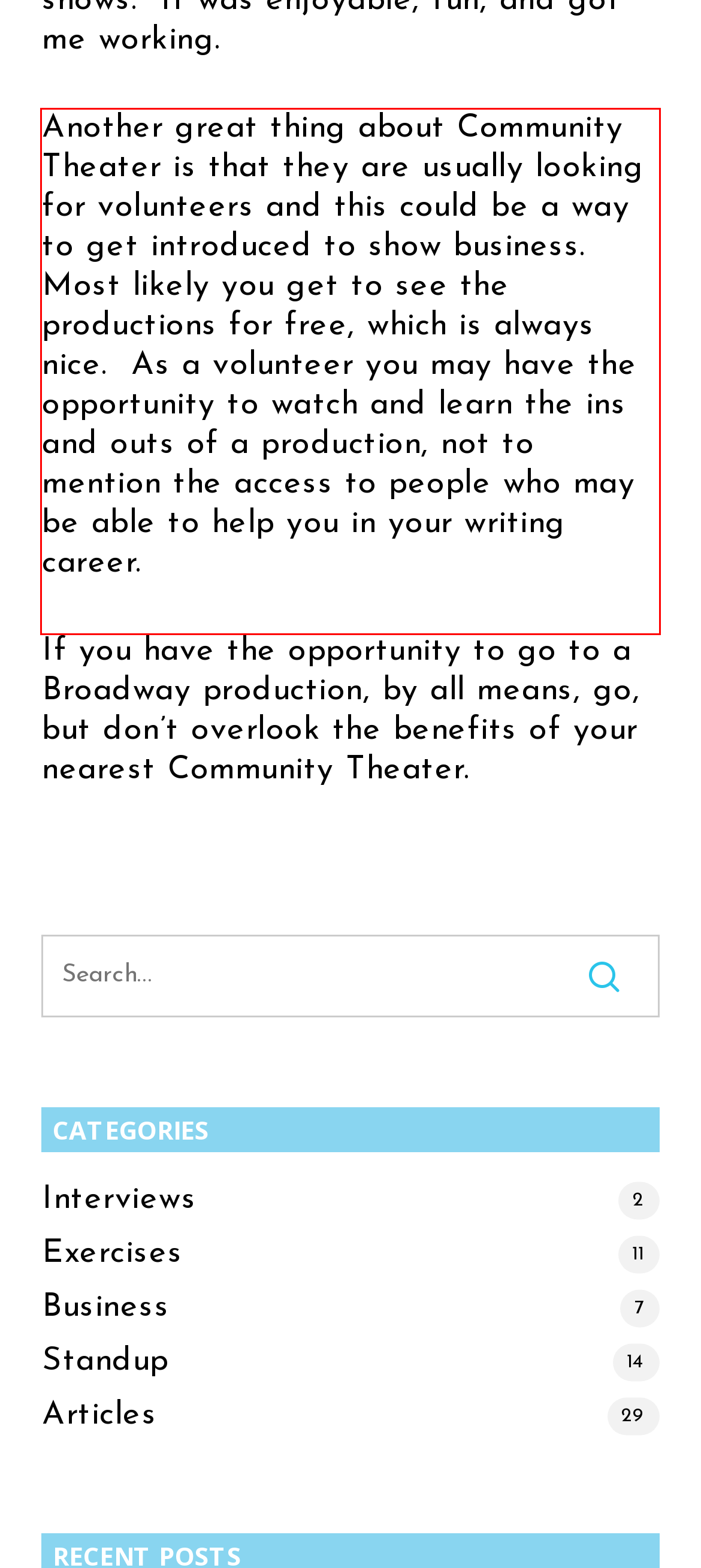You have a screenshot with a red rectangle around a UI element. Recognize and extract the text within this red bounding box using OCR.

Another great thing about Community Theater is that they are usually looking for volunteers and this could be a way to get introduced to show business. Most likely you get to see the productions for free, which is always nice. As a volunteer you may have the opportunity to watch and learn the ins and outs of a production, not to mention the access to people who may be able to help you in your writing career.